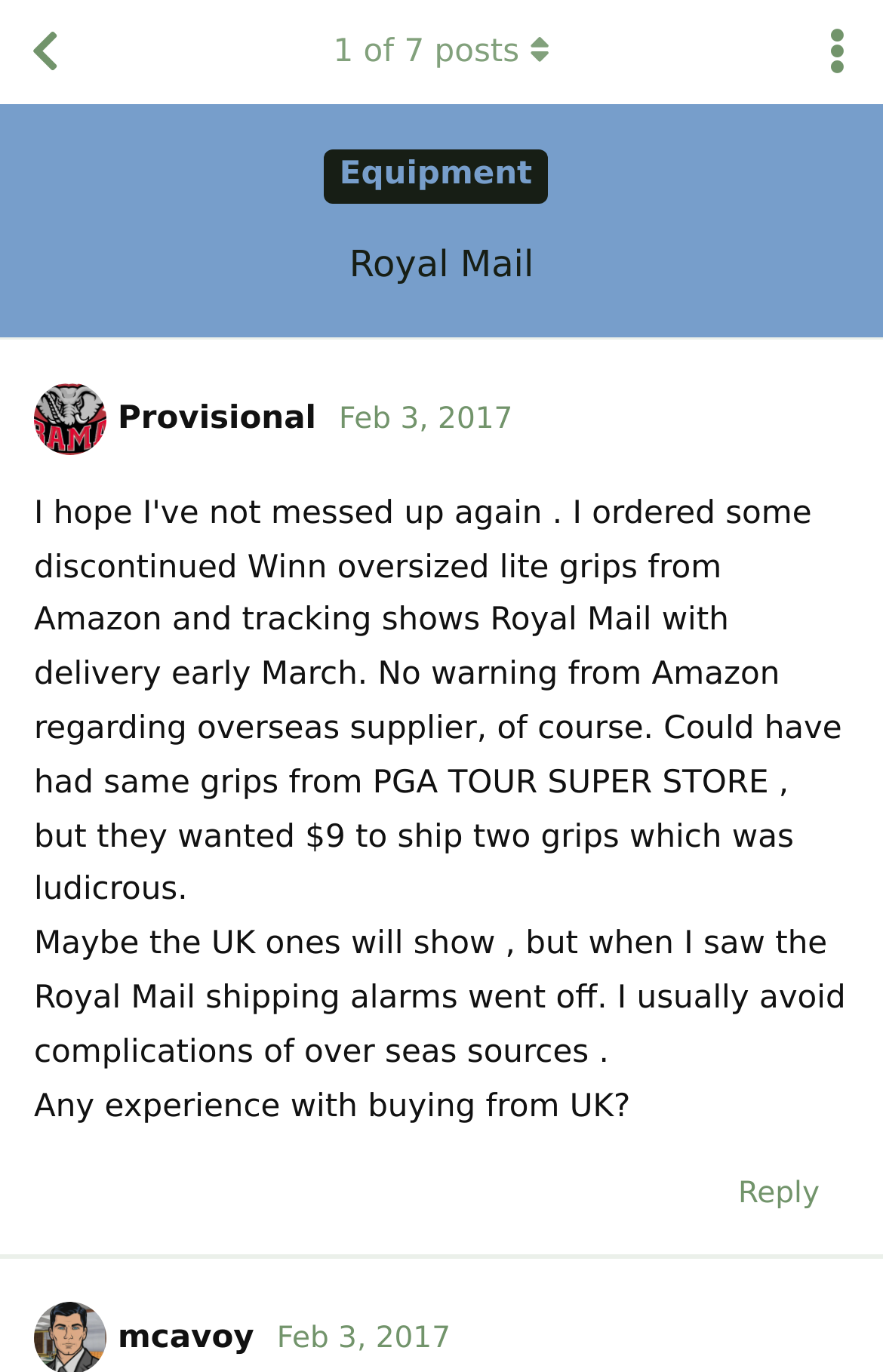What is the shipping method used?
Please provide a single word or phrase as the answer based on the screenshot.

Royal Mail